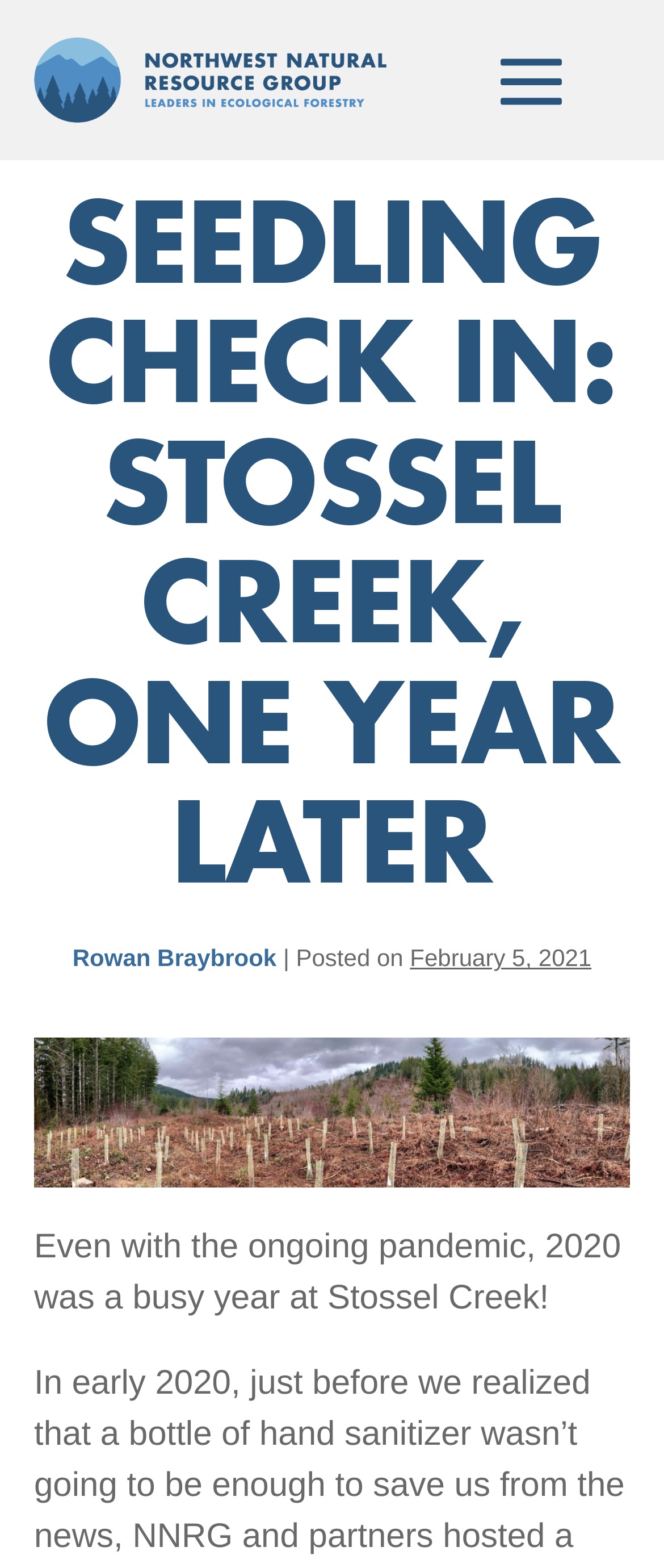Bounding box coordinates are given in the format (top-left x, top-left y, bottom-right x, bottom-right y). All values should be floating point numbers between 0 and 1. Provide the bounding box coordinate for the UI element described as: Menu Toggle

[0.754, 0.022, 0.846, 0.08]